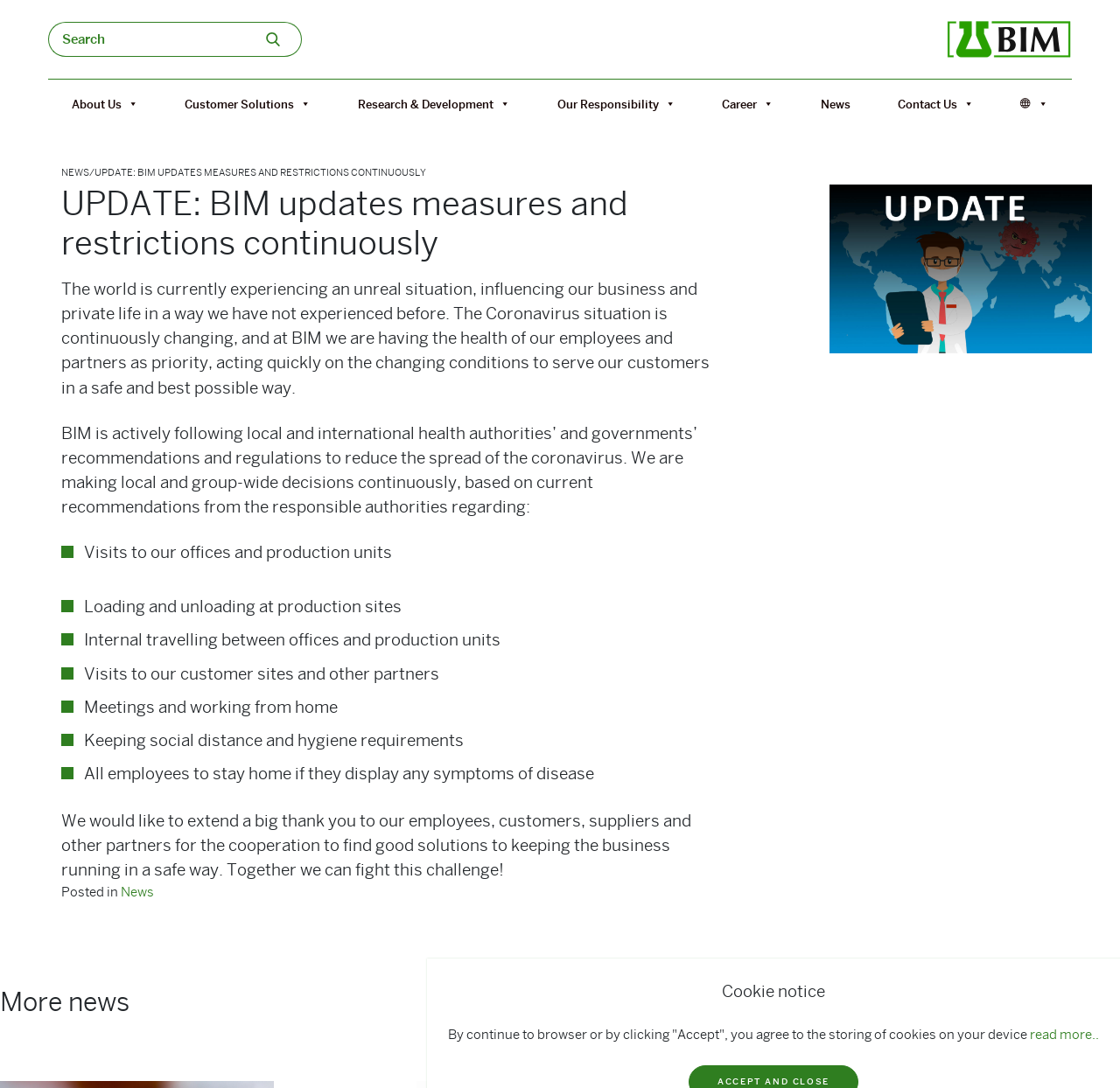Using the information in the image, give a comprehensive answer to the question: 
What is the company's priority during the Coronavirus situation?

According to the webpage, the company's priority during the Coronavirus situation is the health of its employees and partners, as stated in the paragraph 'The world is currently experiencing an unreal situation...'.